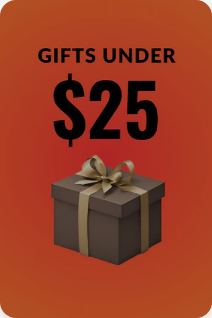Refer to the image and provide a thorough answer to this question:
What is the gift box adorned with?

The elegant, closed gift box is adorned with a decorative gold ribbon, which adds a touch of luxury and sophistication to the overall design.